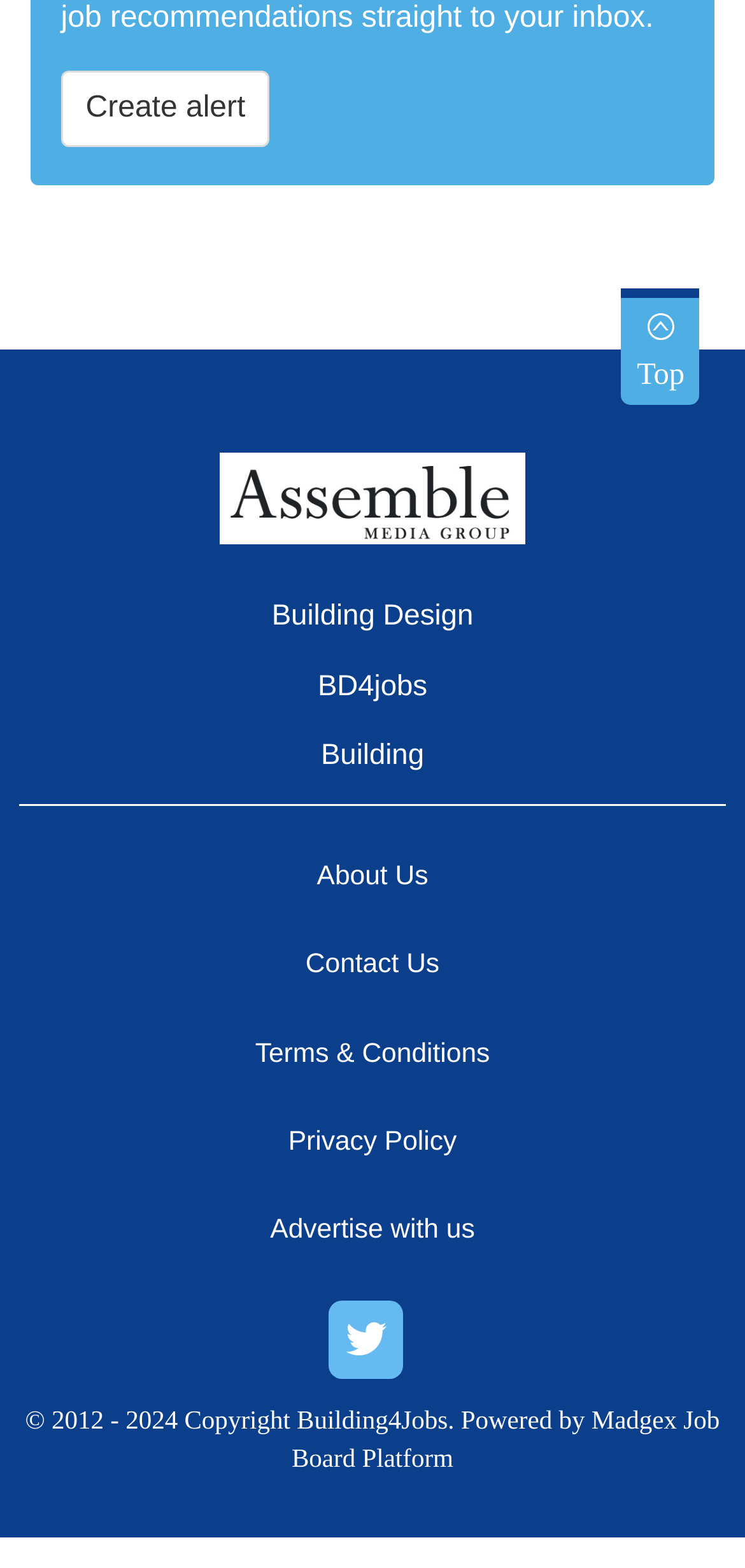Please specify the bounding box coordinates for the clickable region that will help you carry out the instruction: "Contact Us".

[0.026, 0.595, 0.974, 0.637]